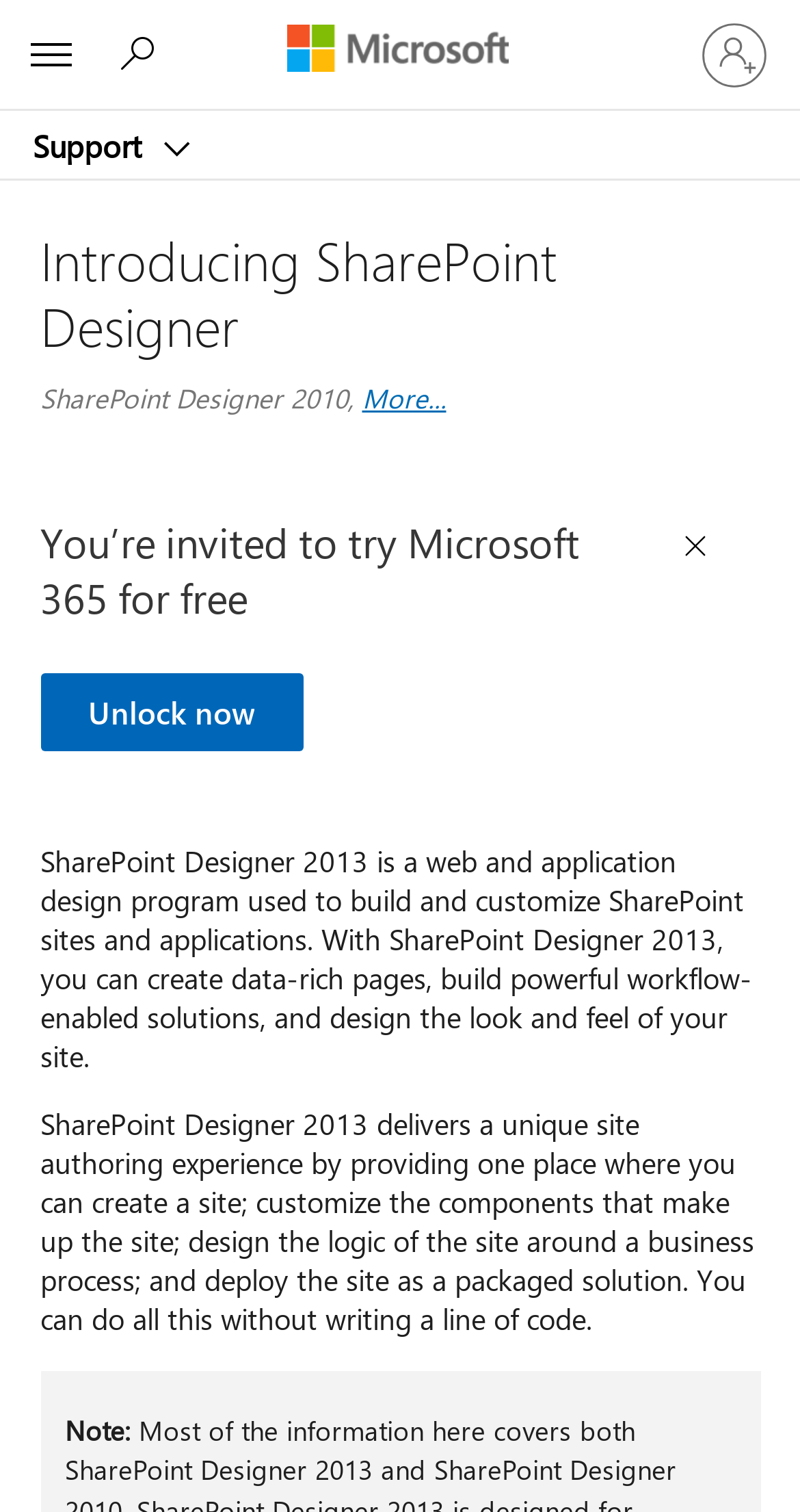Please find the bounding box coordinates of the section that needs to be clicked to achieve this instruction: "Expand the list of Microsoft products and services".

[0.003, 0.004, 0.126, 0.069]